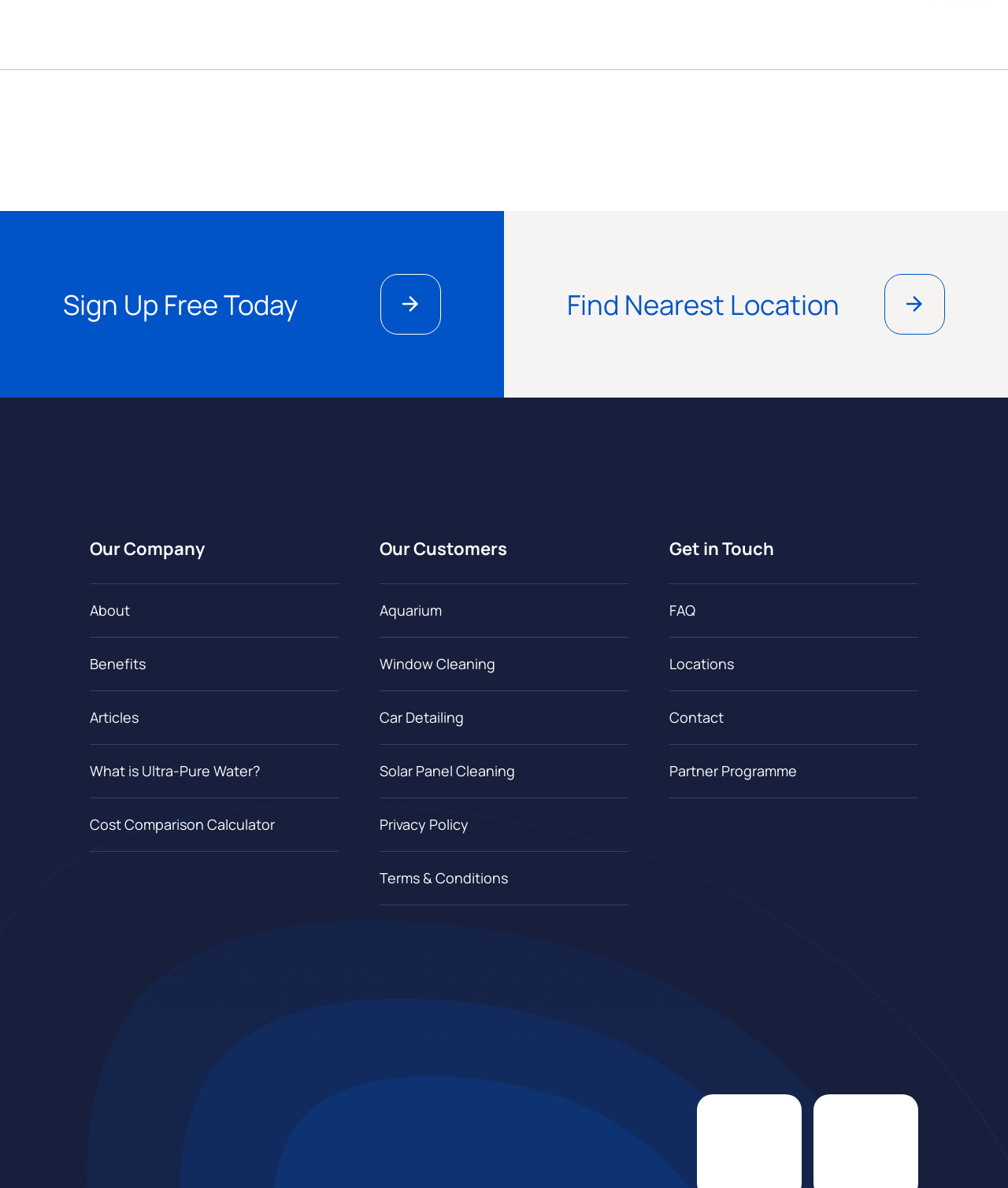What are the company's certifications?
Please answer the question with a detailed and comprehensive explanation.

The presence of images with descriptions 'iso90012' and 'certificat-02' at the bottom of the webpage suggests that the company has certifications, specifically ISO 9001 and another certification. These images are likely to be certification logos.